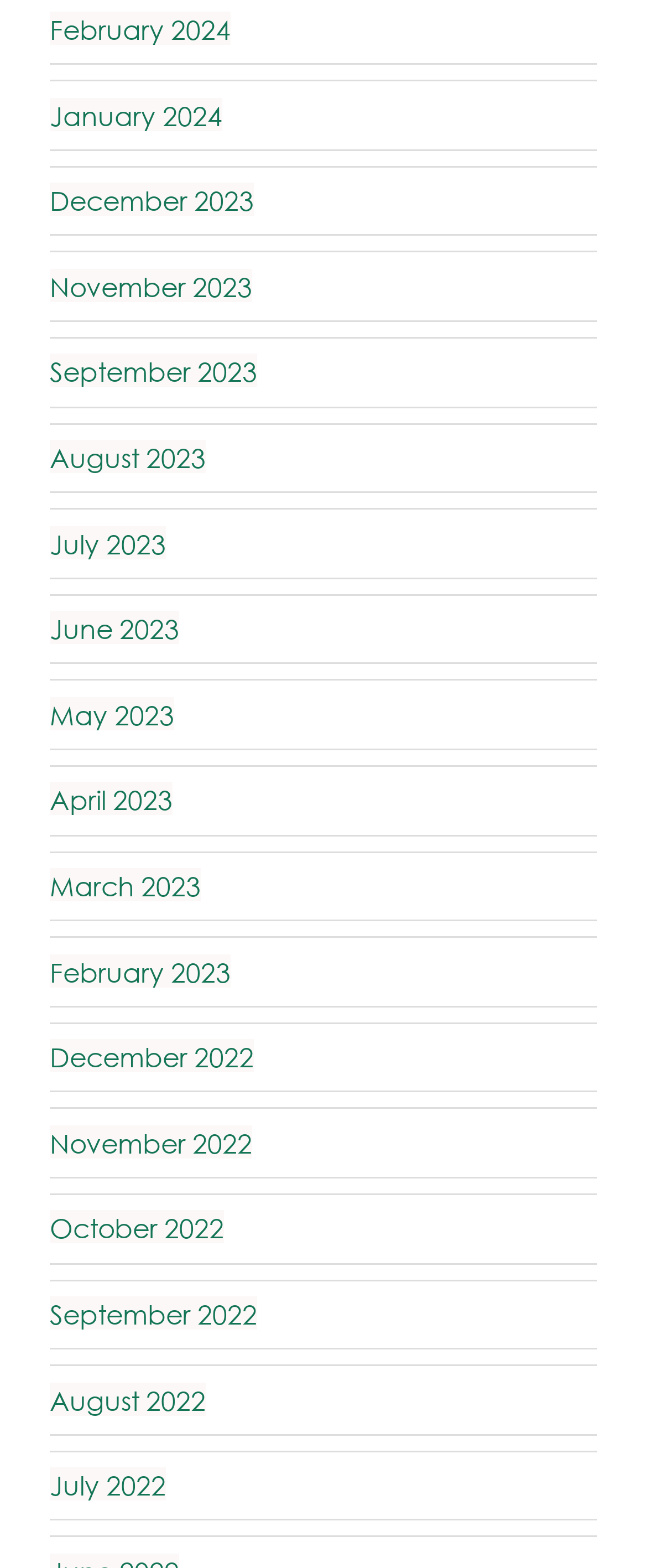Please indicate the bounding box coordinates for the clickable area to complete the following task: "access September 2023". The coordinates should be specified as four float numbers between 0 and 1, i.e., [left, top, right, bottom].

[0.077, 0.226, 0.397, 0.248]